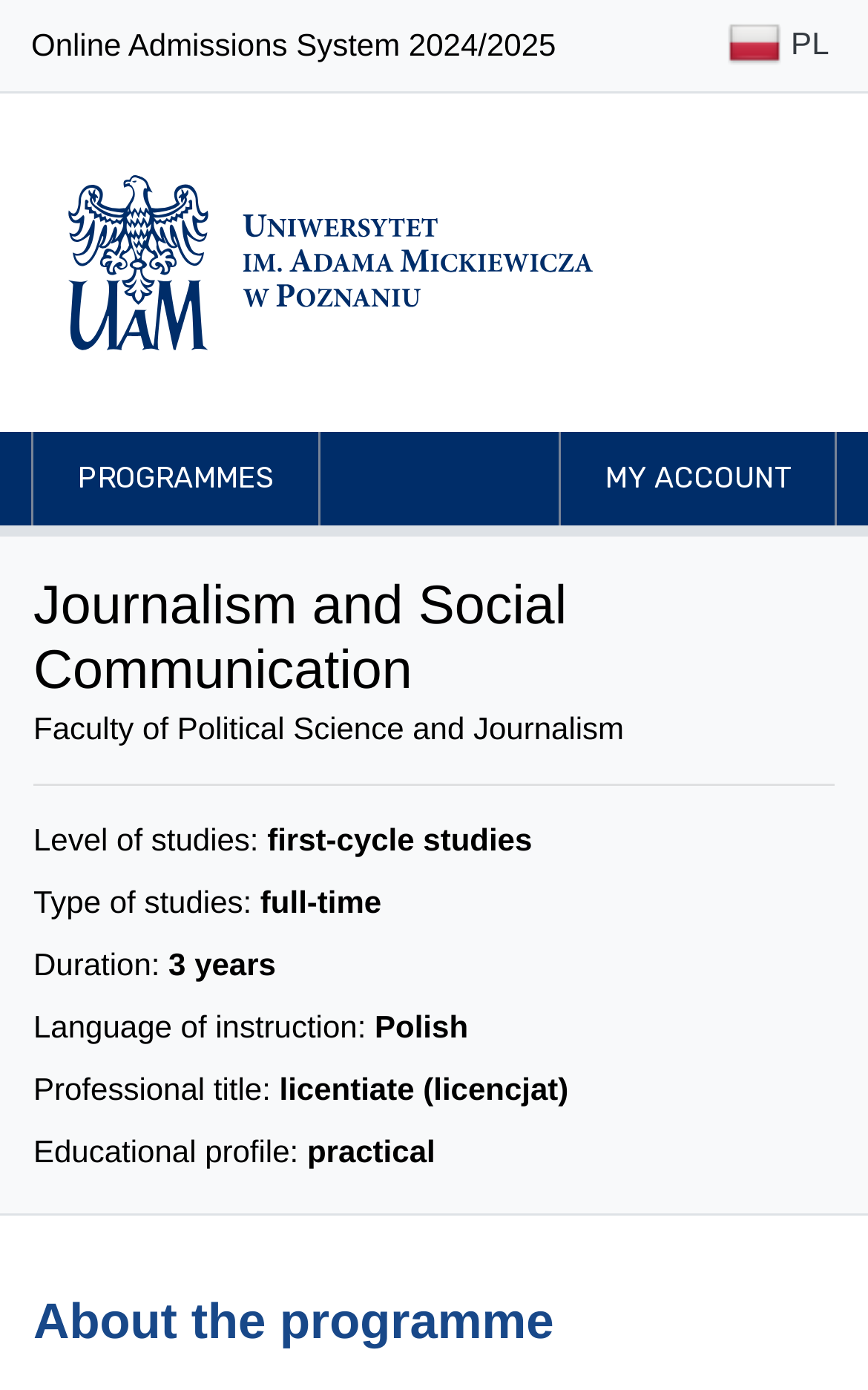Please provide the main heading of the webpage content.

Journalism and Social Communication